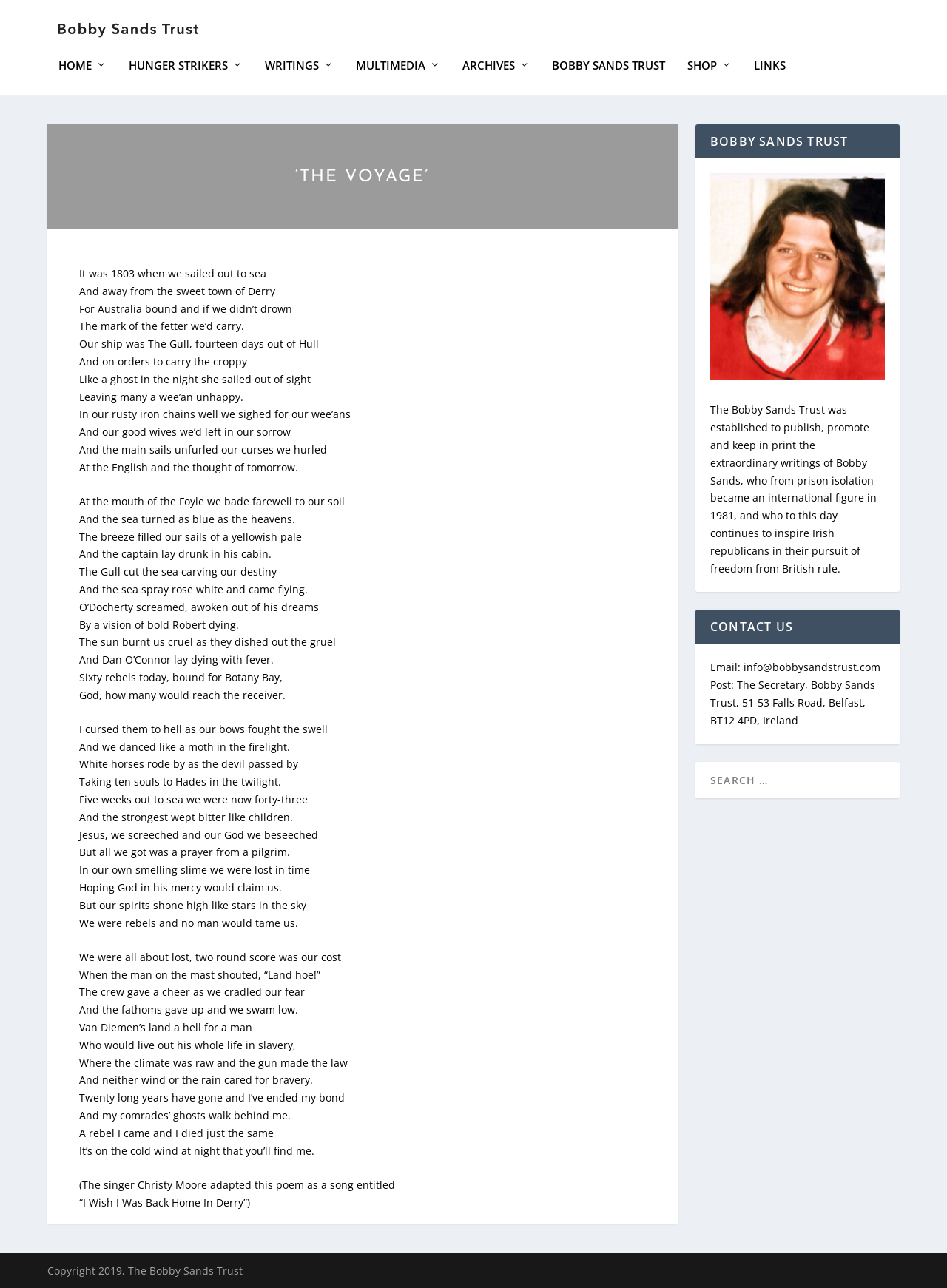Determine the bounding box coordinates of the section I need to click to execute the following instruction: "Search for something". Provide the coordinates as four float numbers between 0 and 1, i.e., [left, top, right, bottom].

[0.734, 0.591, 0.95, 0.62]